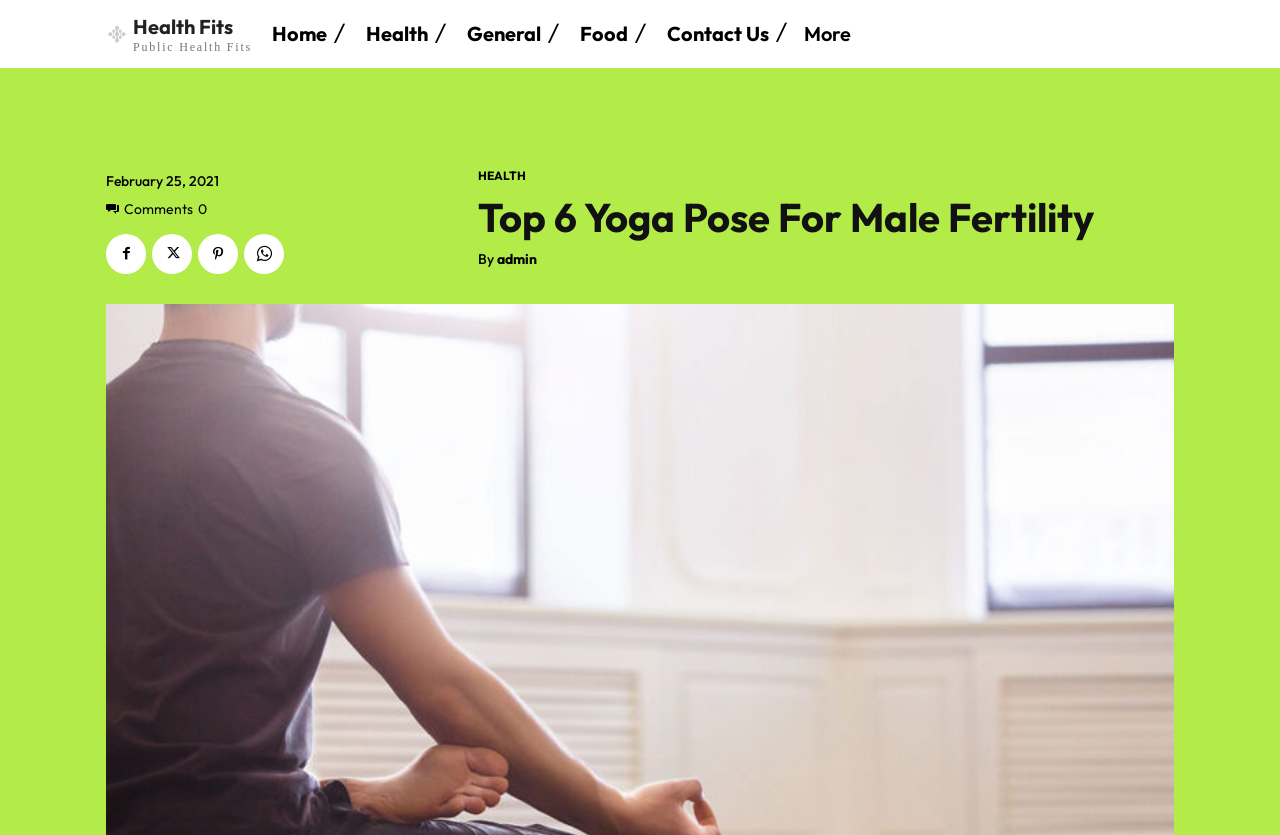Provide the bounding box coordinates of the UI element that matches the description: "parent_node: SEARCH... name="s" placeholder=""".

[0.561, 0.352, 0.811, 0.397]